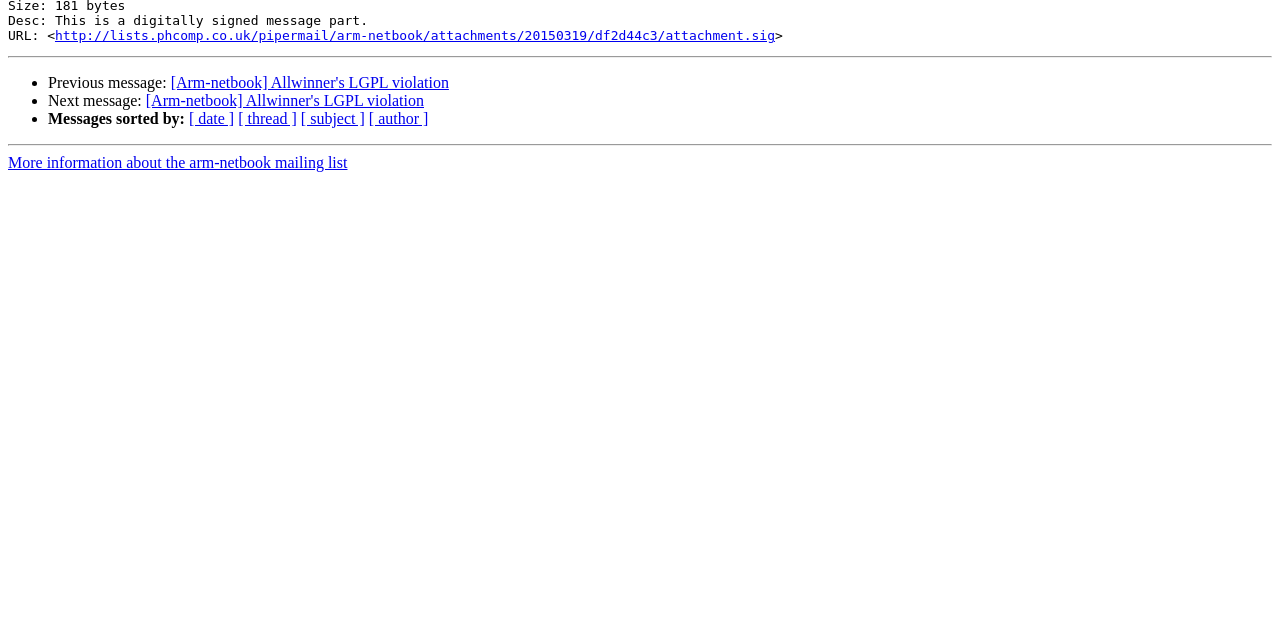Please provide the bounding box coordinate of the region that matches the element description: [Arm-netbook] Allwinner's LGPL violation. Coordinates should be in the format (top-left x, top-left y, bottom-right x, bottom-right y) and all values should be between 0 and 1.

[0.114, 0.144, 0.331, 0.171]